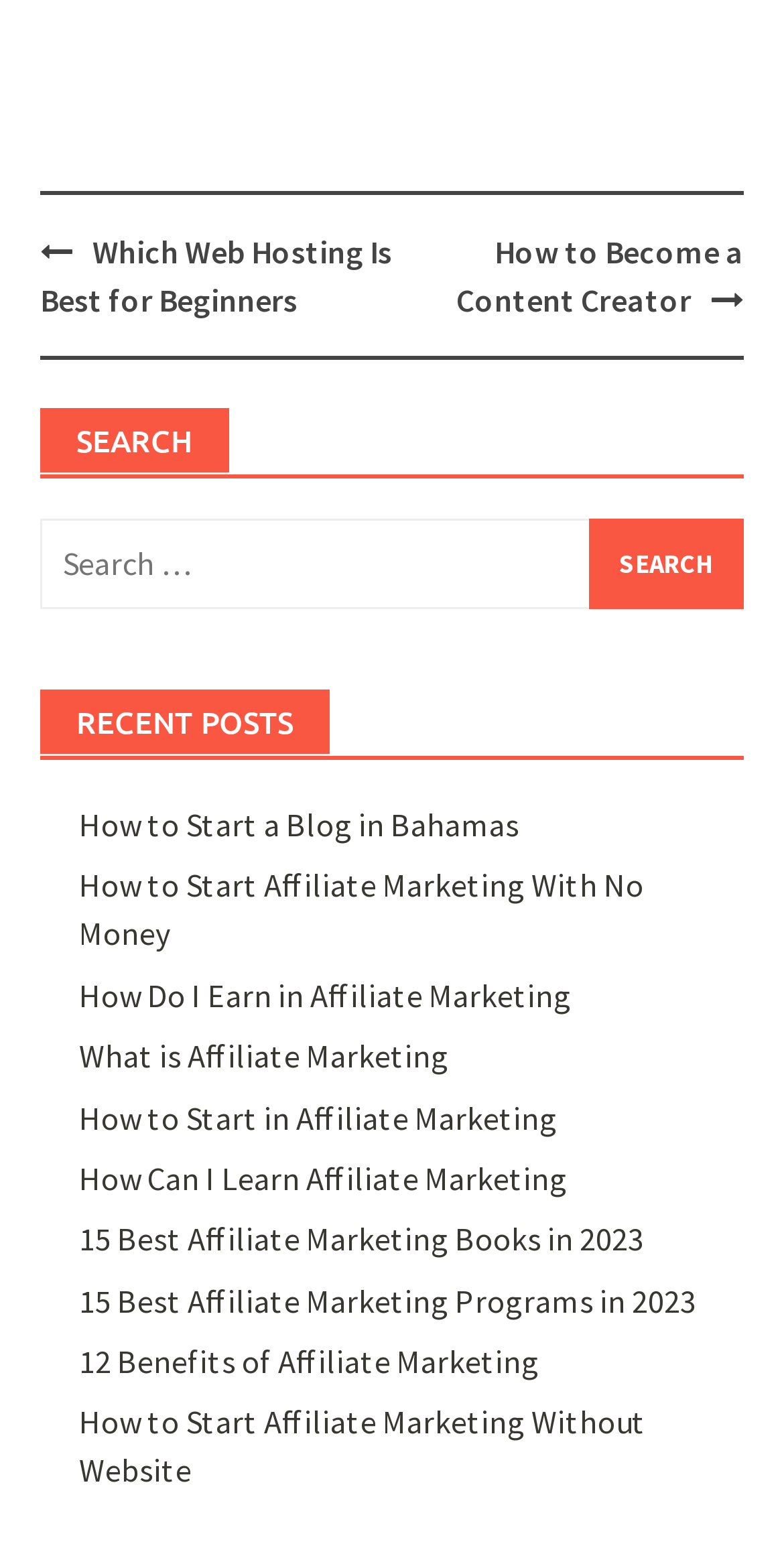What is the function of the button next to the search bar?
Provide a fully detailed and comprehensive answer to the question.

The button next to the search bar is labeled 'Search' and is likely used to submit the search query input by the user. When clicked, it would retrieve relevant results from the website's content.